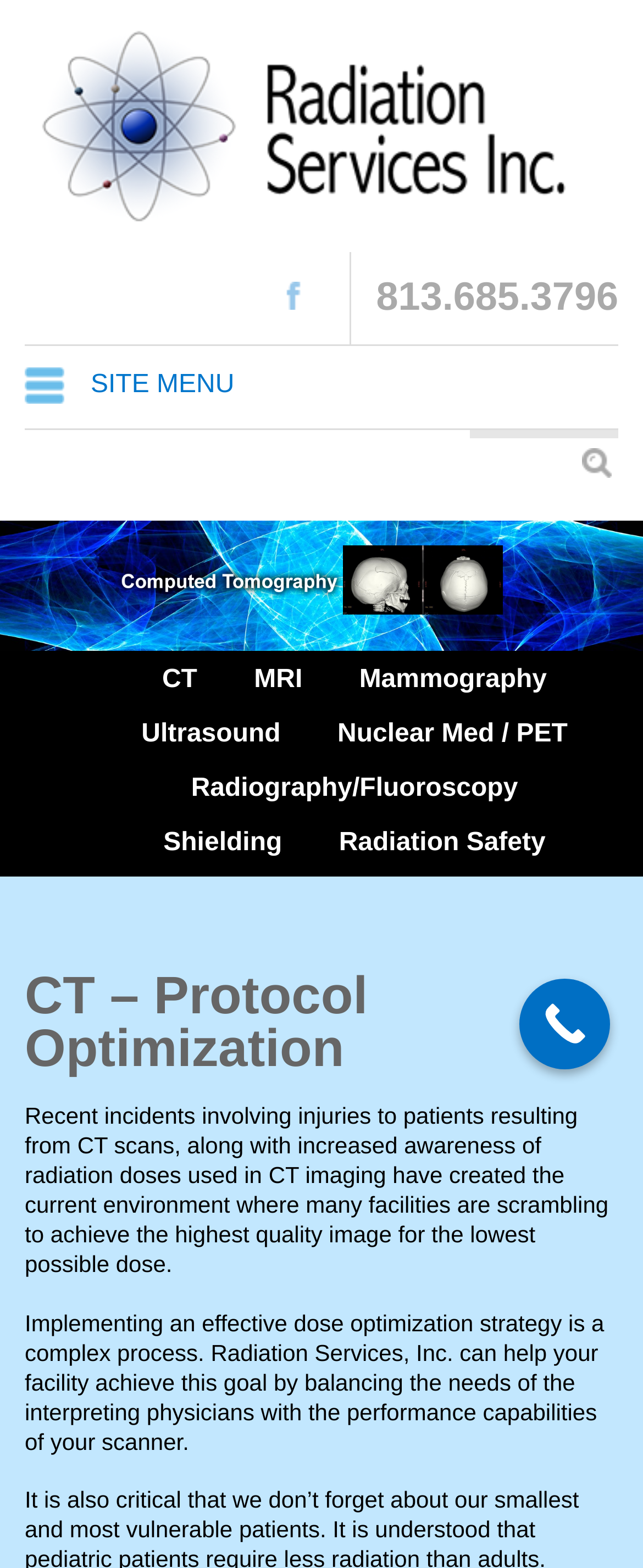Please identify the webpage's heading and generate its text content.

CT – Protocol Optimization